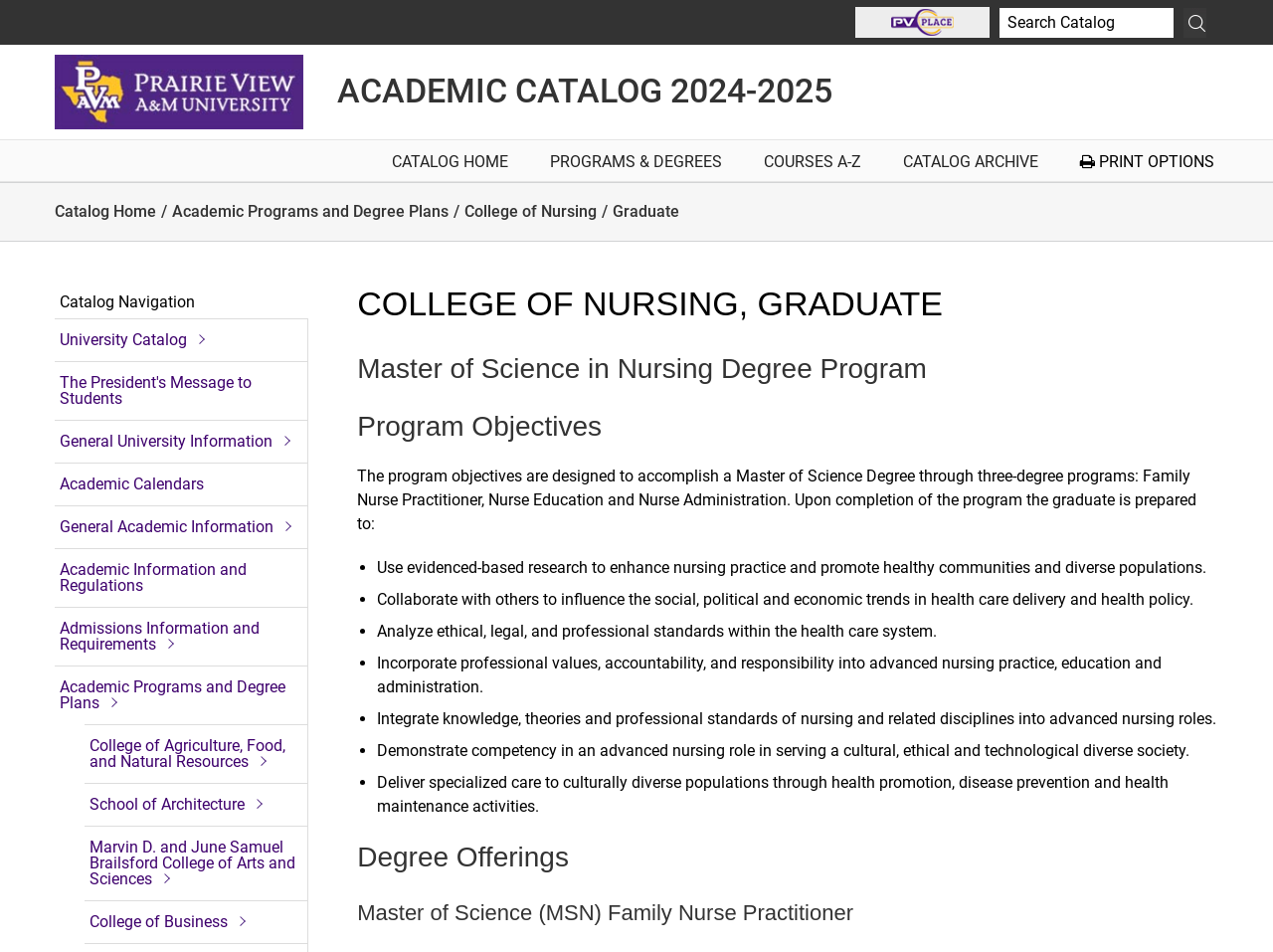Please predict the bounding box coordinates (top-left x, top-left y, bottom-right x, bottom-right y) for the UI element in the screenshot that fits the description: Programs & Degrees

[0.429, 0.148, 0.57, 0.19]